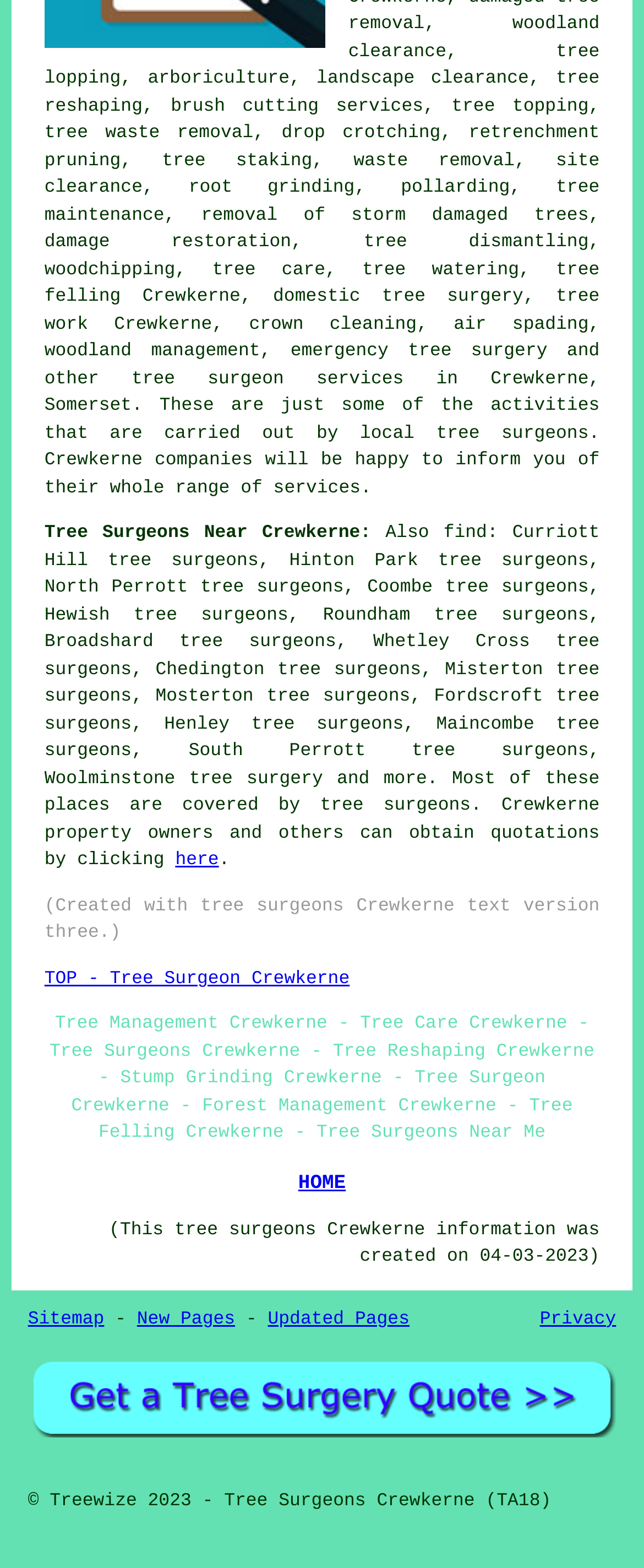Given the element description, predict the bounding box coordinates in the format (top-left x, top-left y, bottom-right x, bottom-right y). Make sure all values are between 0 and 1. Here is the element description: tree surgeon services

[0.204, 0.236, 0.627, 0.249]